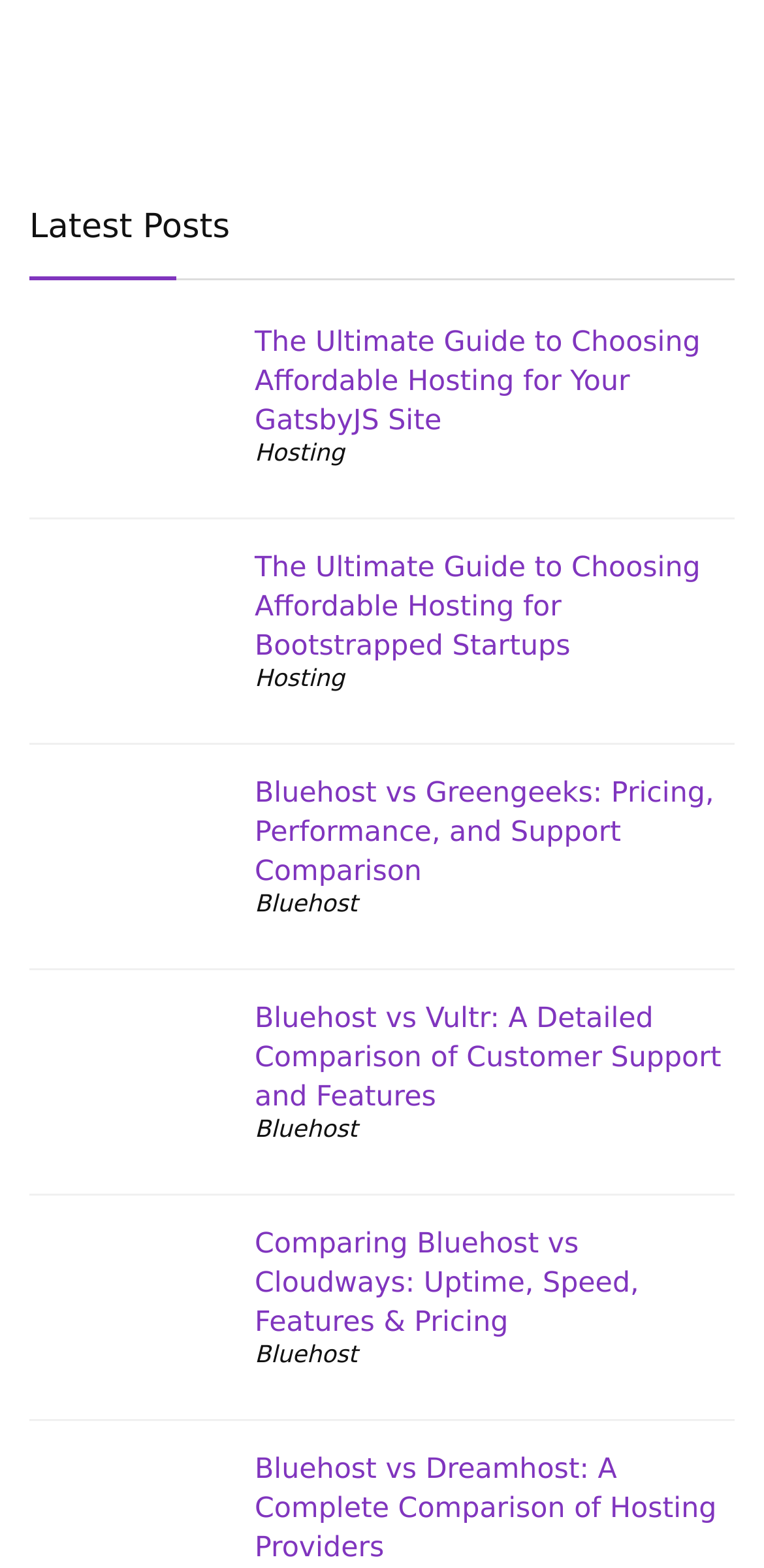Identify the bounding box coordinates of the region I need to click to complete this instruction: "Read the comparison of Bluehost and Greengeeks".

[0.333, 0.497, 0.935, 0.567]